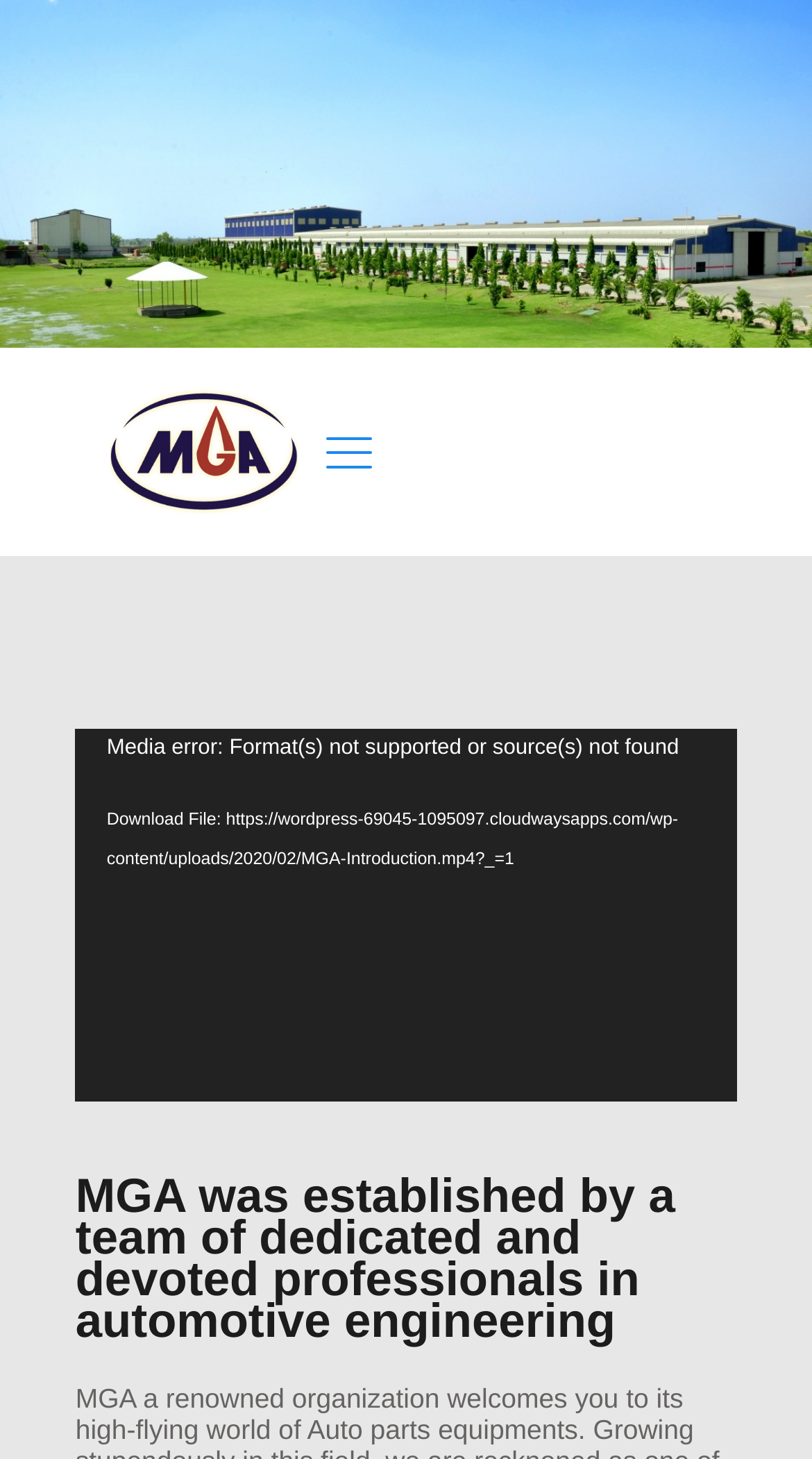Answer the question using only one word or a concise phrase: What is the file format of the downloadable file?

mp4